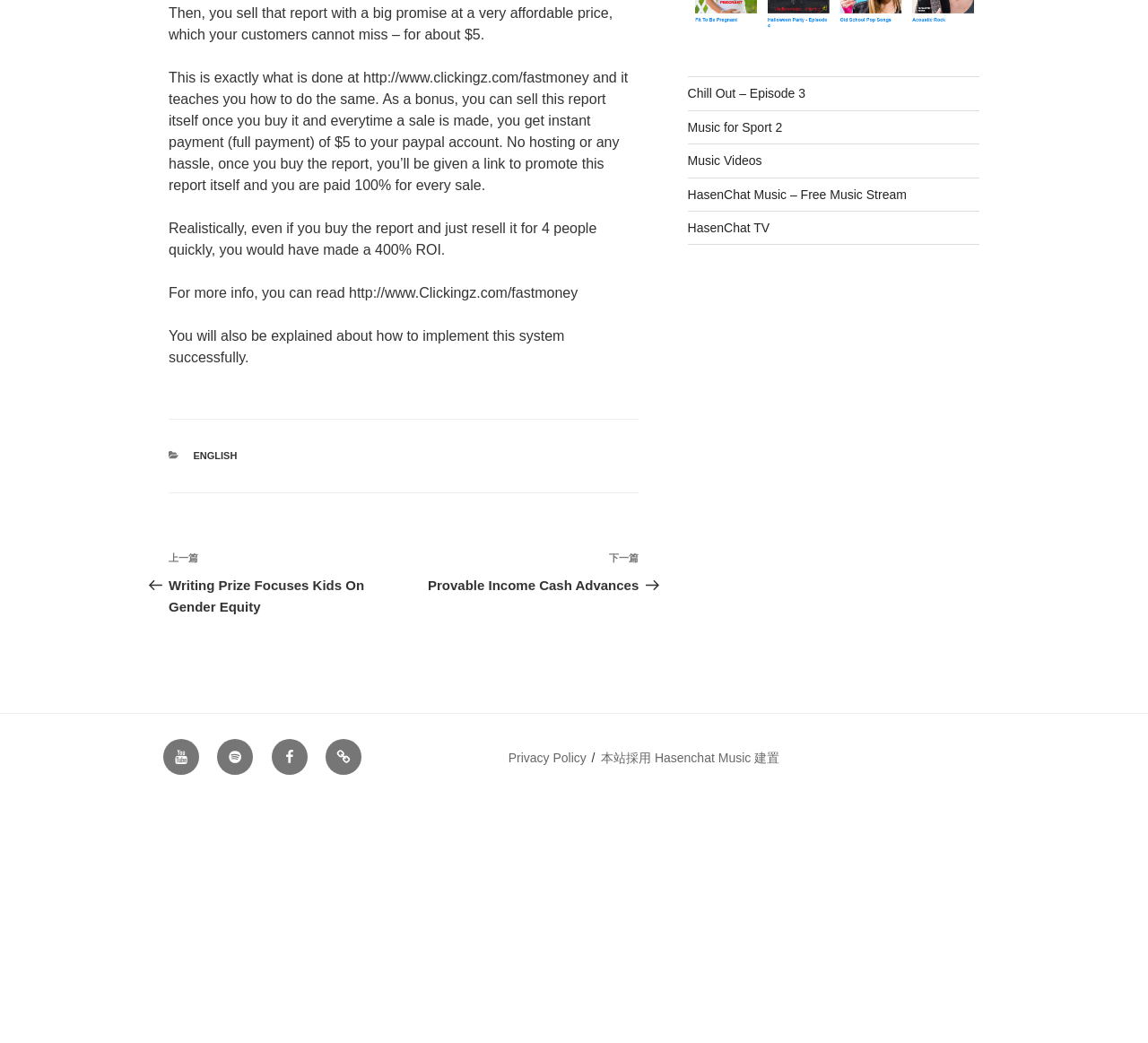Identify the bounding box of the HTML element described as: "Spotify".

[0.189, 0.709, 0.221, 0.743]